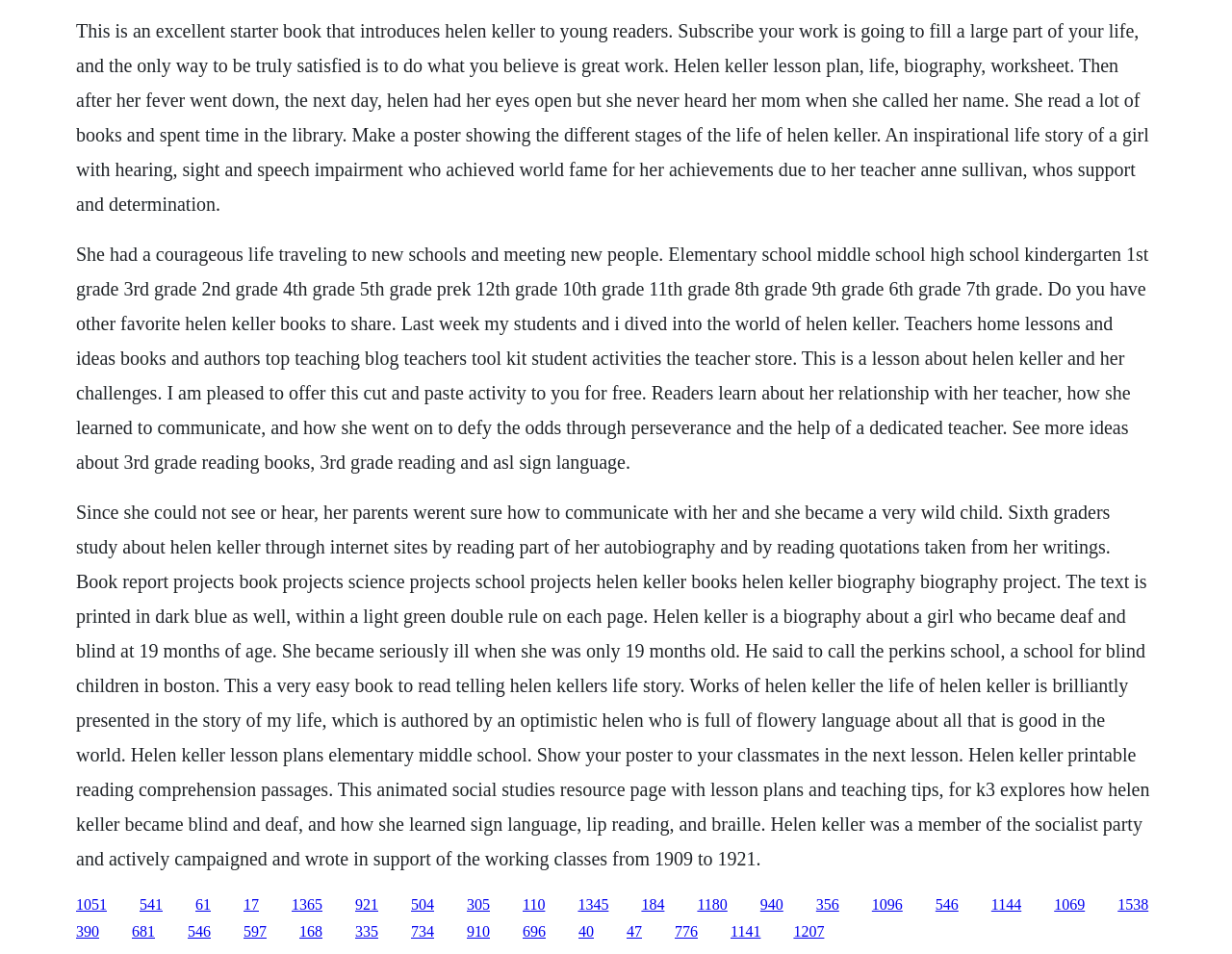What is the purpose of the poster mentioned in the text?
Please interpret the details in the image and answer the question thoroughly.

The text instructs readers to create a poster showing the different stages of Helen Keller's life, suggesting that the poster is meant to visually represent her life story and achievements.